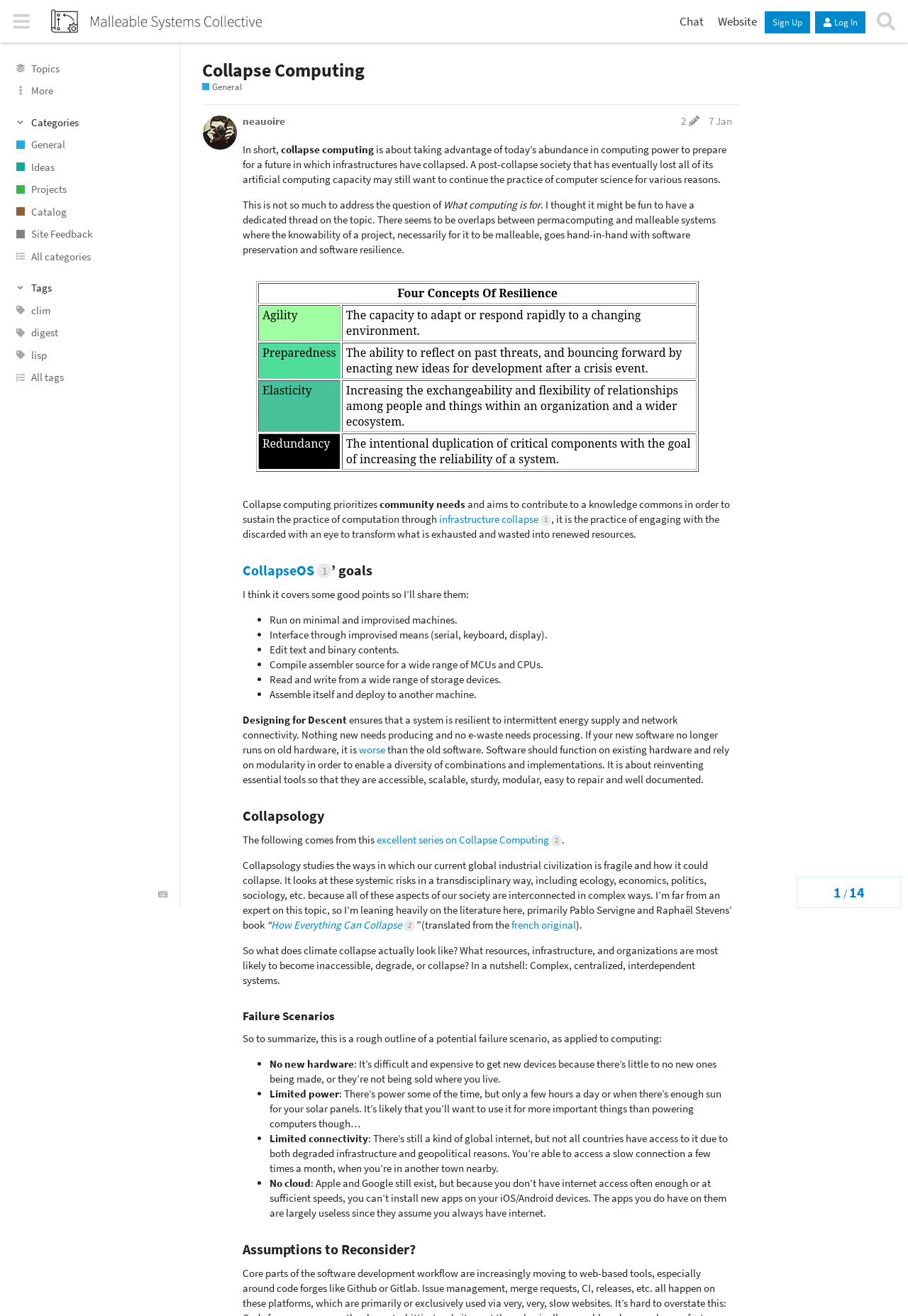Determine the bounding box coordinates of the clickable element to achieve the following action: 'Click on the 'Collapse Computing' link'. Provide the coordinates as four float values between 0 and 1, formatted as [left, top, right, bottom].

[0.223, 0.044, 0.402, 0.062]